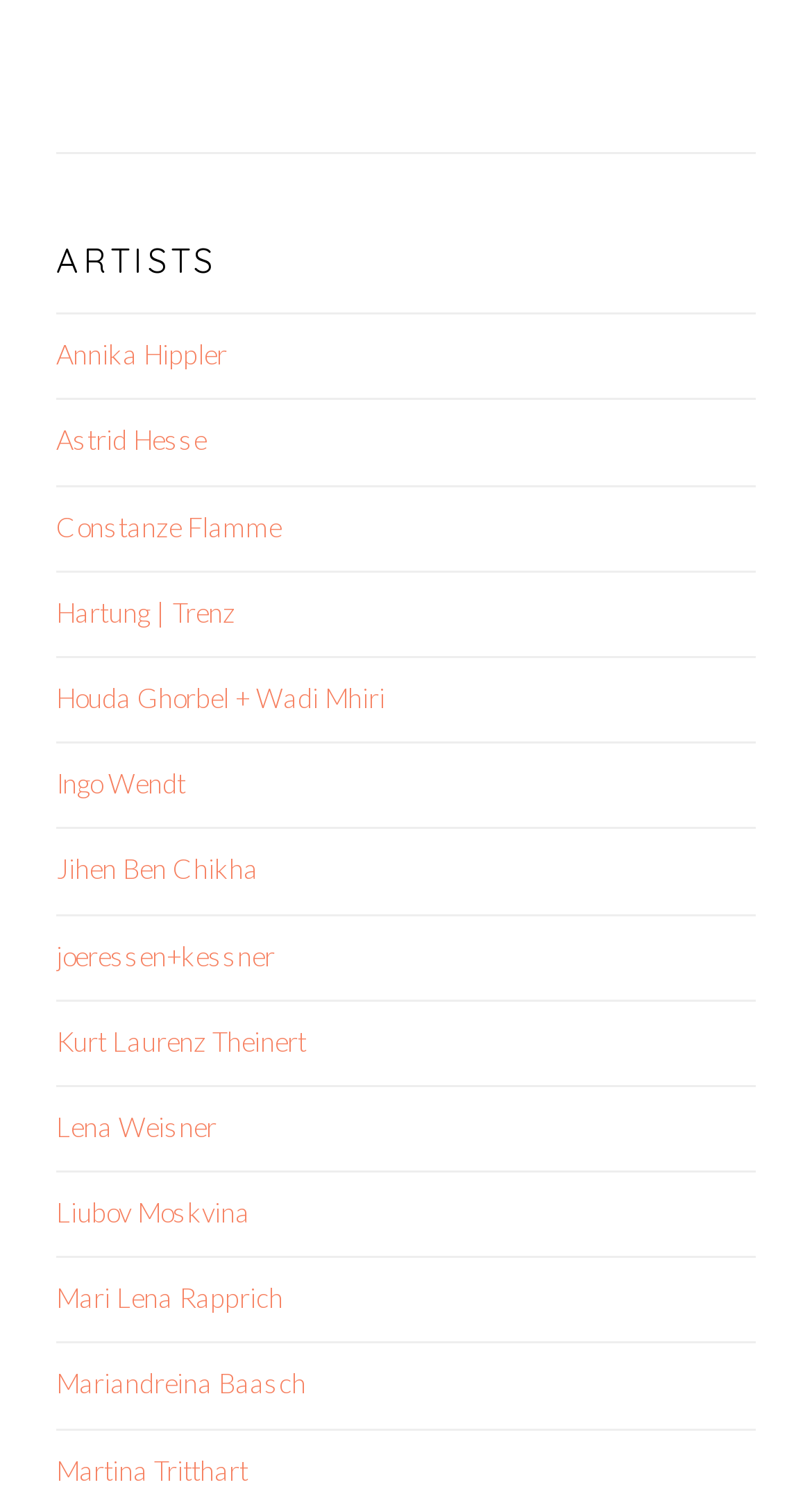How many artists are listed? Based on the image, give a response in one word or a short phrase.

14